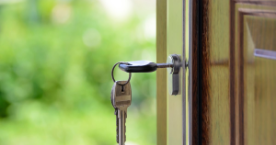Offer an in-depth caption that covers the entire scene depicted in the image.

The image features a close-up of a door partially ajar, showcasing a key visibly inserted into its lock. The key, a standard silver model, hangs from the lock, symbolizing access or a new opportunity. The background is softly blurred, revealing a green, lush landscape, which suggests a serene and inviting outdoor environment. This imagery elegantly complements the theme of the article "Why Use a Mortgage Broker?" hinting at themes of homeownership, security, and making important decisions regarding property.